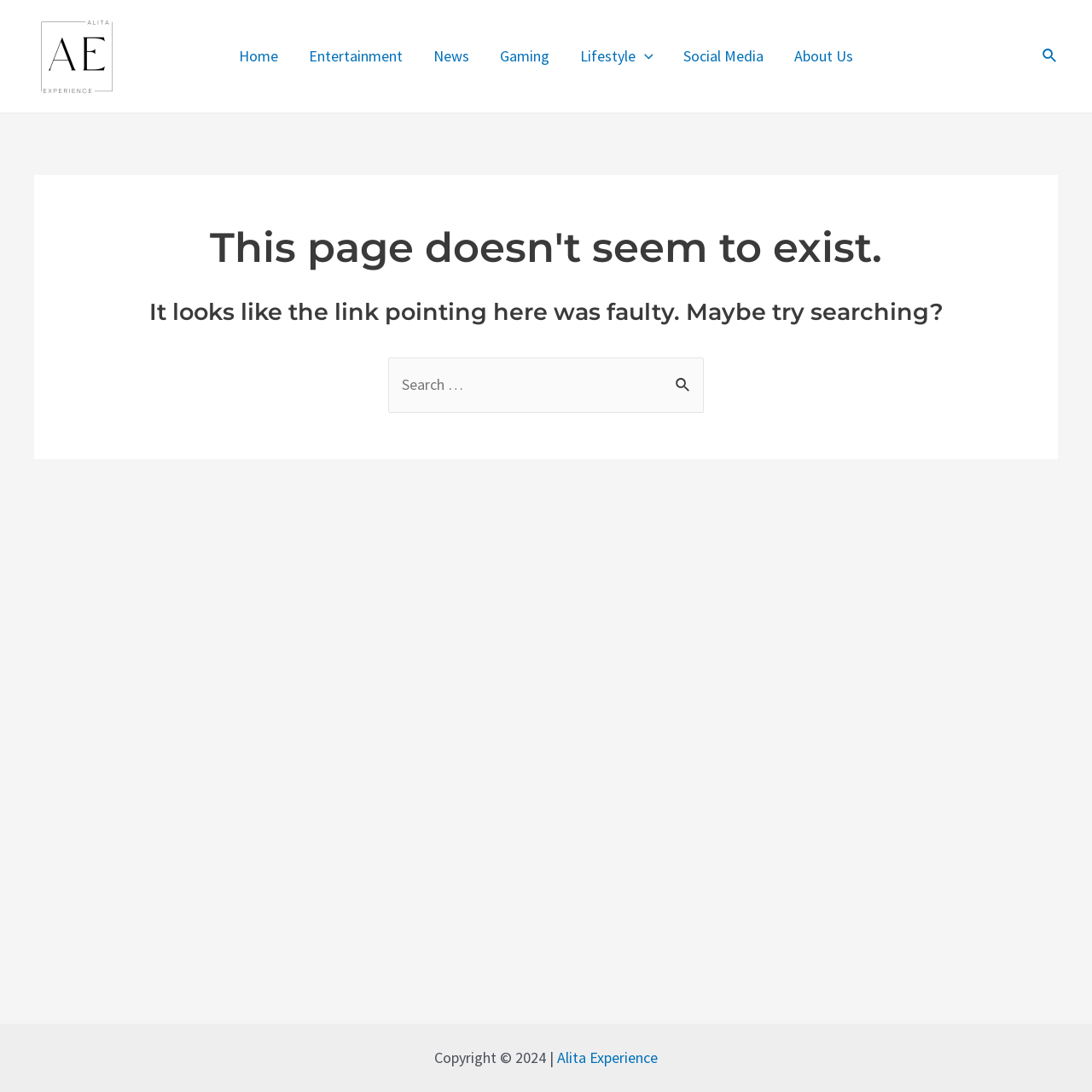Determine the bounding box coordinates of the region that needs to be clicked to achieve the task: "check social media".

[0.612, 0.02, 0.714, 0.083]